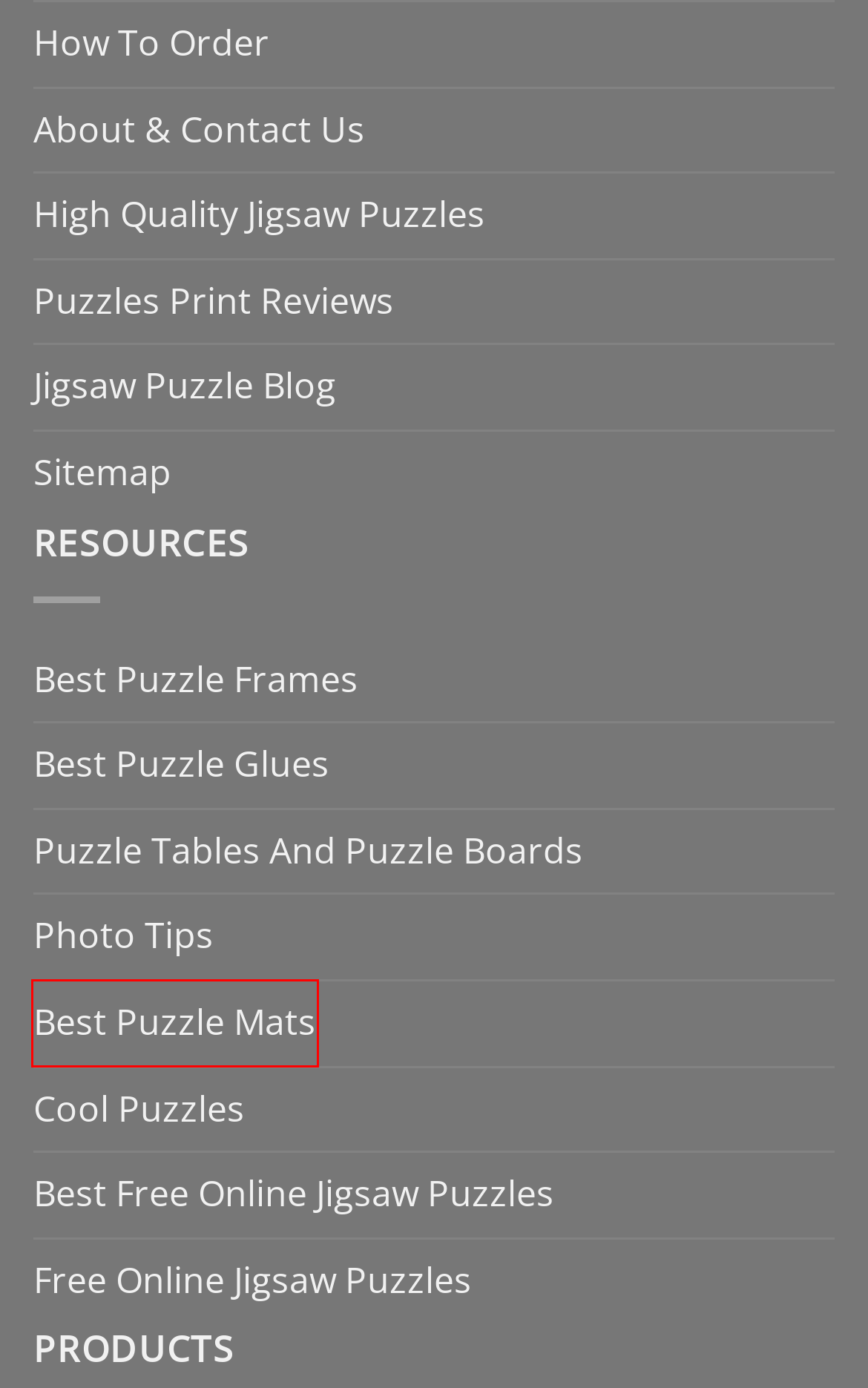You are given a screenshot of a webpage with a red rectangle bounding box. Choose the best webpage description that matches the new webpage after clicking the element in the bounding box. Here are the candidates:
A. Puzzle Tables And Puzzle Boards ✔️ 2024 ✔️ Puzzles Print
B. Best Free Online Jigsaw Puzzles in 2024 ✔️ Puzzles Print
C. Puzzle Mat ✔️ Playtime Accessory for Children
D. High Quality ✔️ Jigsaw Puzzles ✔️ Puzzles Print
E. 10 Best Buffalo Puzzles ✔️ 2024 ✔️ Puzzles Print
F. The Right Photo For Jigsaw Puzzle ✔️ 2024 ✔️ Puzzles Print
G. Best Puzzle Glue – How to Glue a Puzzle ✔️ 2024
H. The 6 Best Companies That Make Puzzle Frames ✔️ 2024 ✔️ Puzzles Print

C